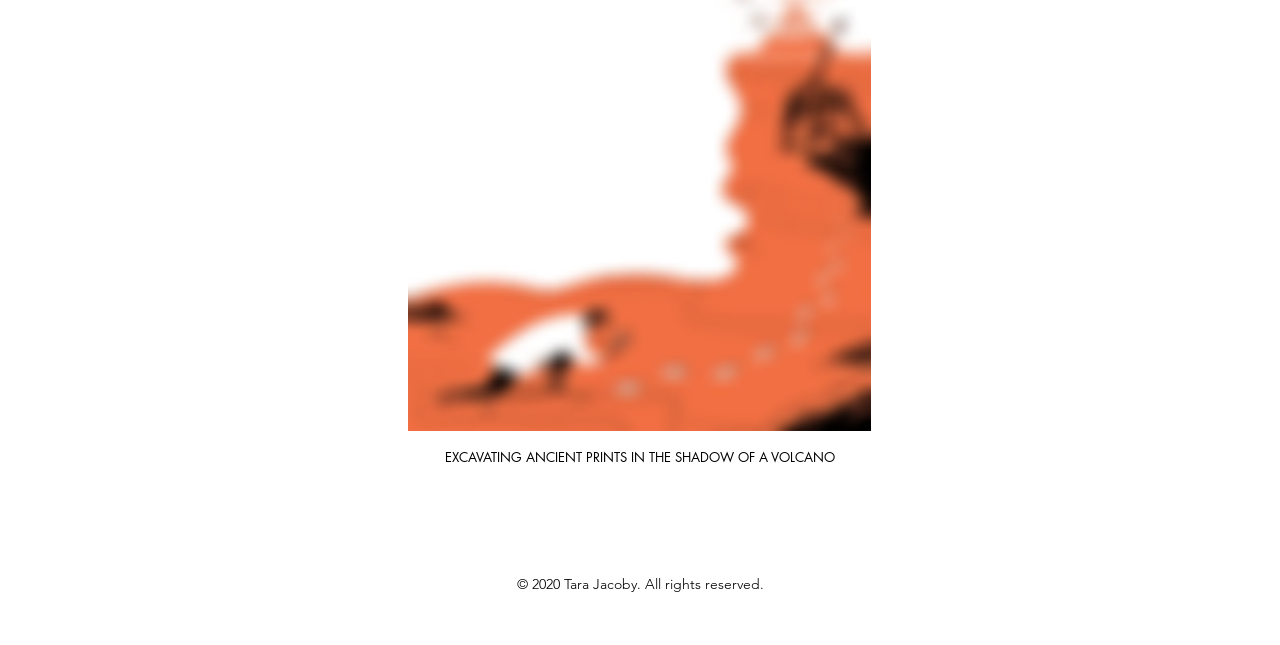Reply to the question with a single word or phrase:
What is the theme of the webpage?

Ancient prints